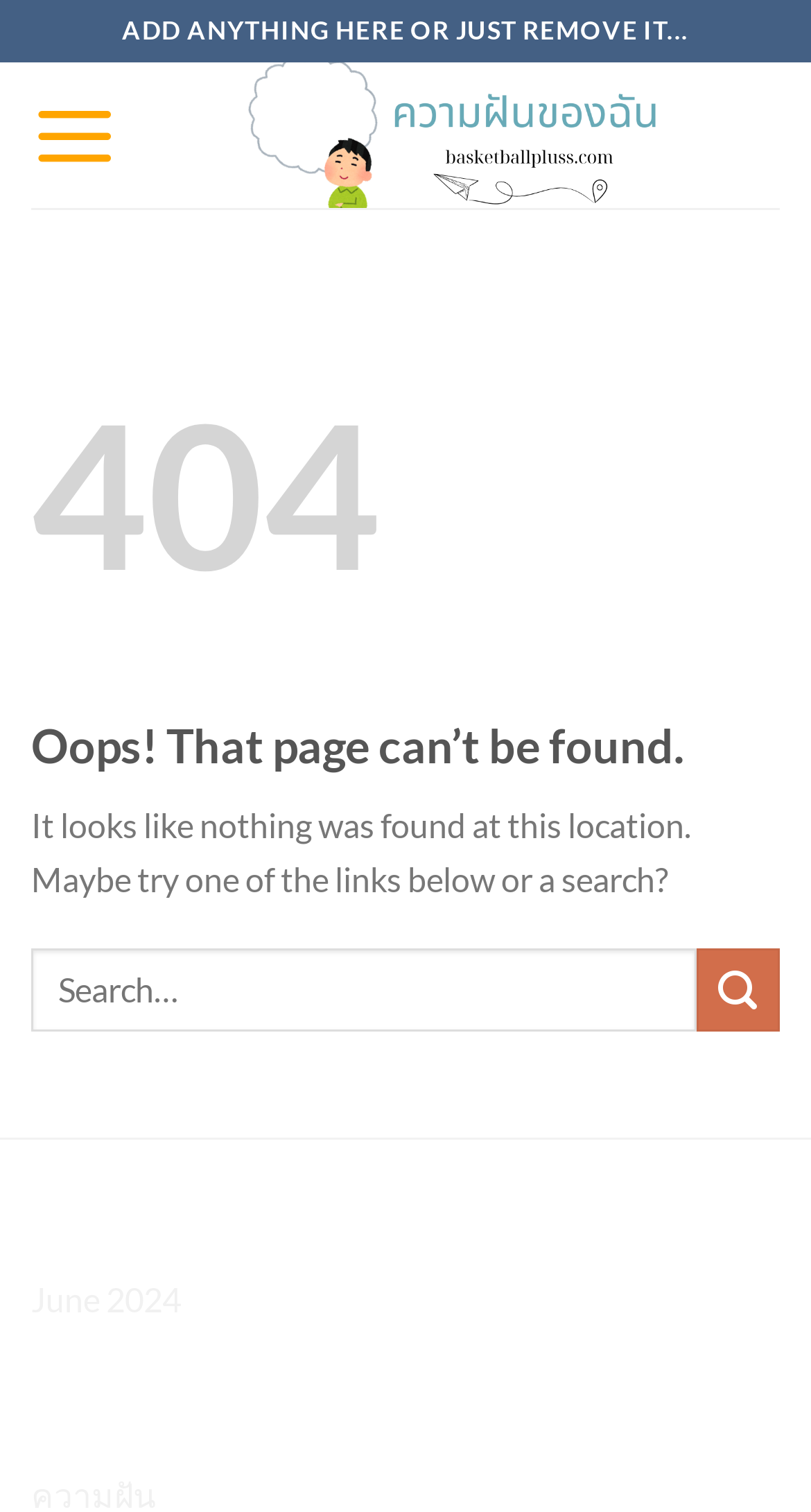What is the category listed below the Archives section?
Ensure your answer is thorough and detailed.

I found the answer by examining the heading element with the text 'Categories' located at [0.038, 0.924, 0.962, 0.958]. This element is a heading and is positioned below the Archives section, making it a relevant piece of information.